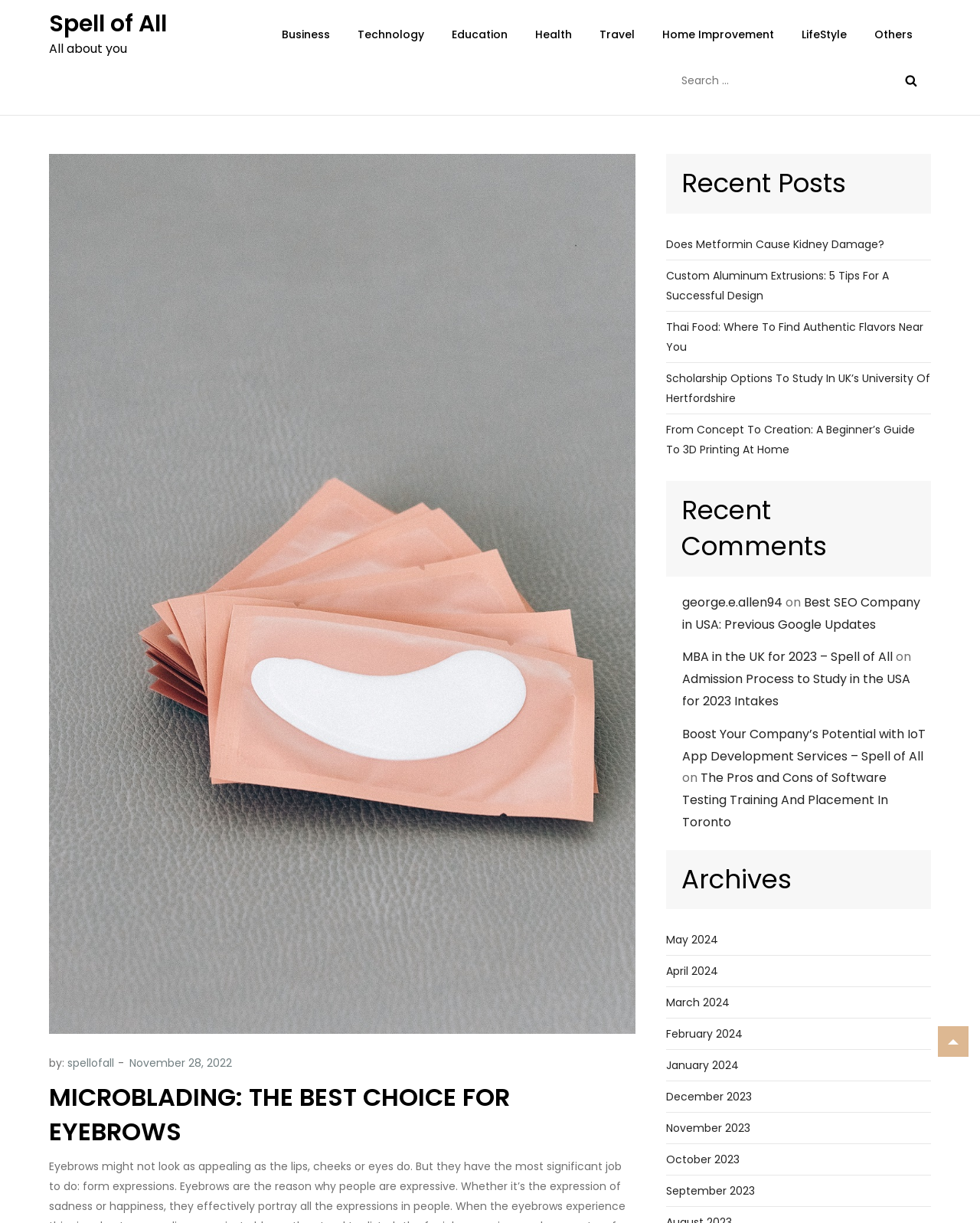Please find the bounding box for the UI element described by: "October 2023".

[0.68, 0.94, 0.755, 0.956]